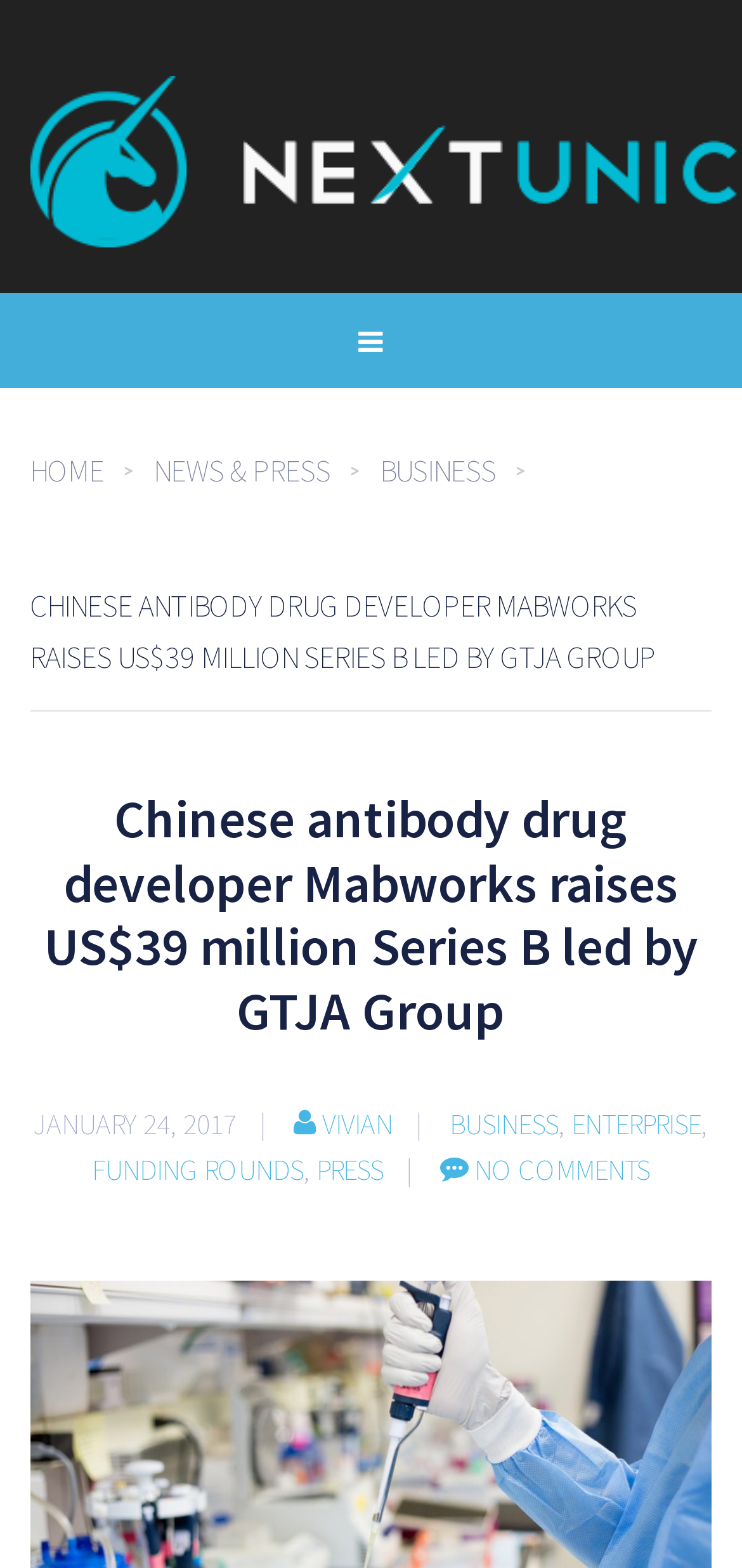Produce an extensive caption that describes everything on the webpage.

The webpage appears to be an article page about a news story. At the top, there is a heading that reads "NextUnicorn" and a link with the same text. Below this, there are three links aligned horizontally, labeled "HOME >", "NEWS & PRESS >", and "BUSINESS >", which likely serve as navigation links.

The main content of the page is a news article with a title that reads "CHINESE ANTIBODY DRUG DEVELOPER MABWORKS RAISES US$39 MILLION SERIES B LED BY GTJA GROUP", which is also the title of the webpage. This title is followed by a smaller heading with the same text.

Below the title, there is a date "JANUARY 24, 2017" and a section with links to the author "VIVIAN" and categories "BUSINESS" and "ENTERPRISE". There are also links to related topics "FUNDING ROUNDS" and "PRESS" on the same level.

At the bottom of the page, there is a link to the same article with the same title, and a link indicating that there are "NO COMMENTS" on the article.

There are no images on the page. The layout is organized, with clear headings and concise text.